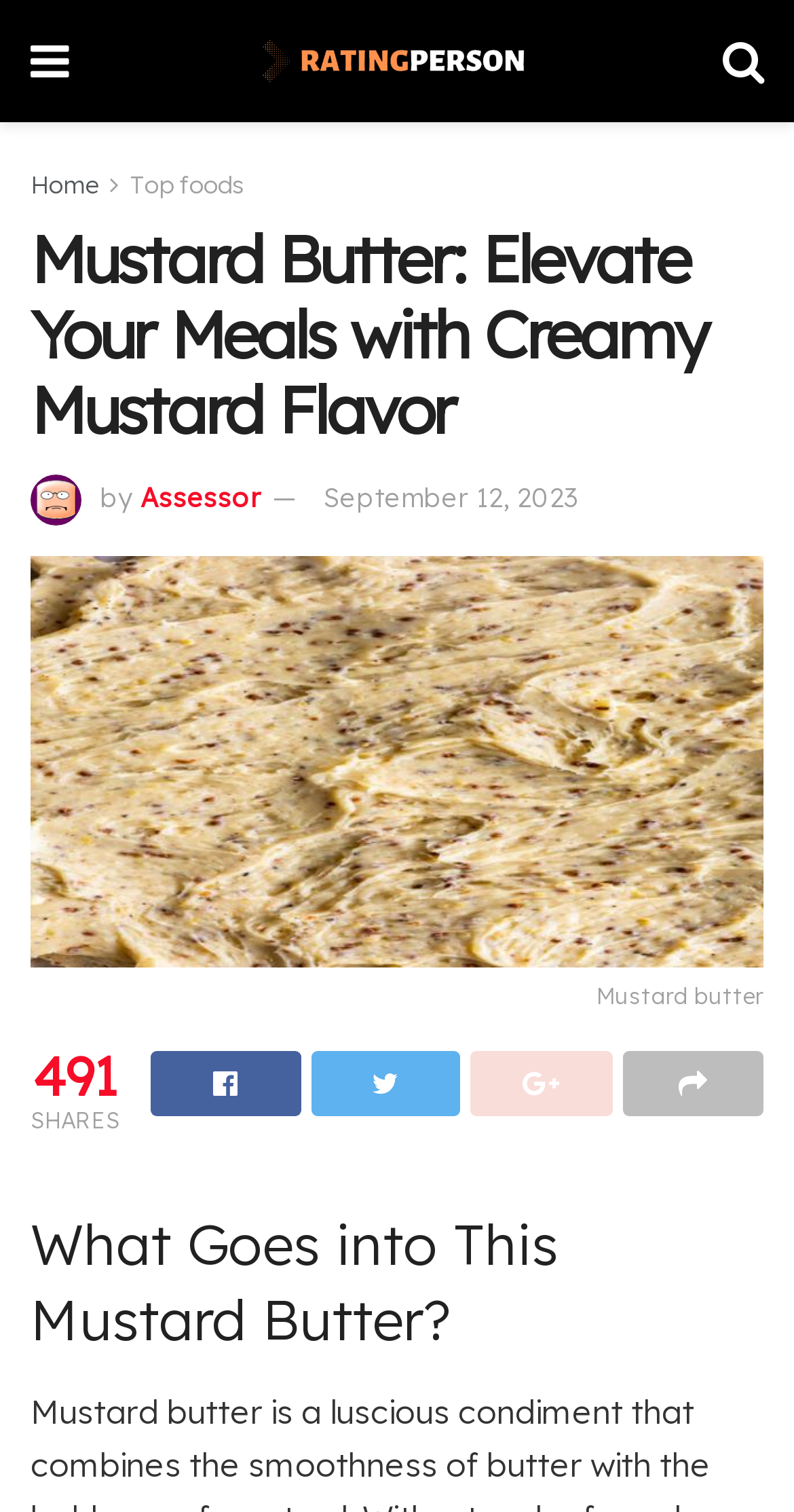What is the date of the article?
Examine the image and provide an in-depth answer to the question.

I determined the date of the article by looking at the link element with the text 'September 12, 2023' which is likely to be the publication date.